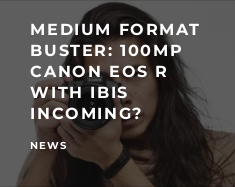What is the speculated megapixel count of the new Canon EOS R?
Refer to the image and provide a one-word or short phrase answer.

100MP